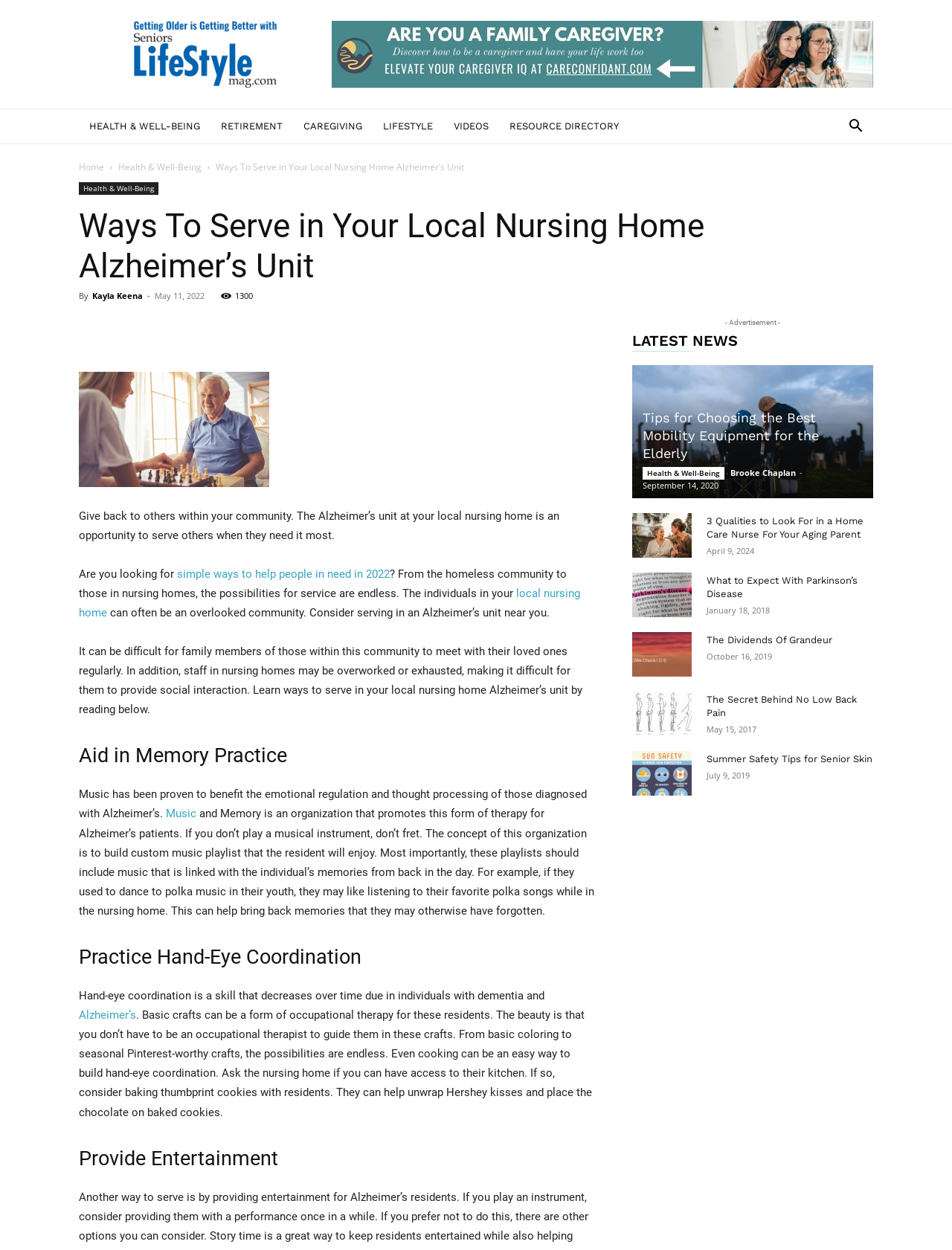What is the benefit of hand-eye coordination activities for Alzheimer's patients?
Using the image, answer in one word or phrase.

To help with occupational therapy